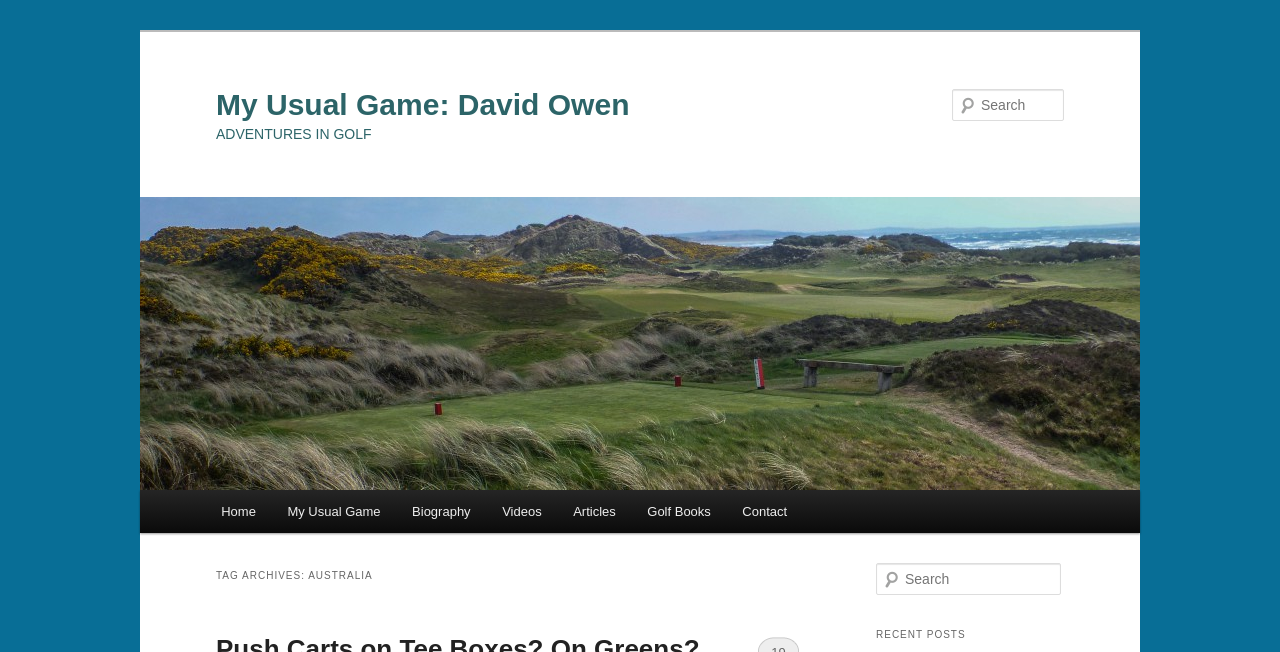Identify the bounding box coordinates necessary to click and complete the given instruction: "go to home page".

[0.16, 0.751, 0.212, 0.818]